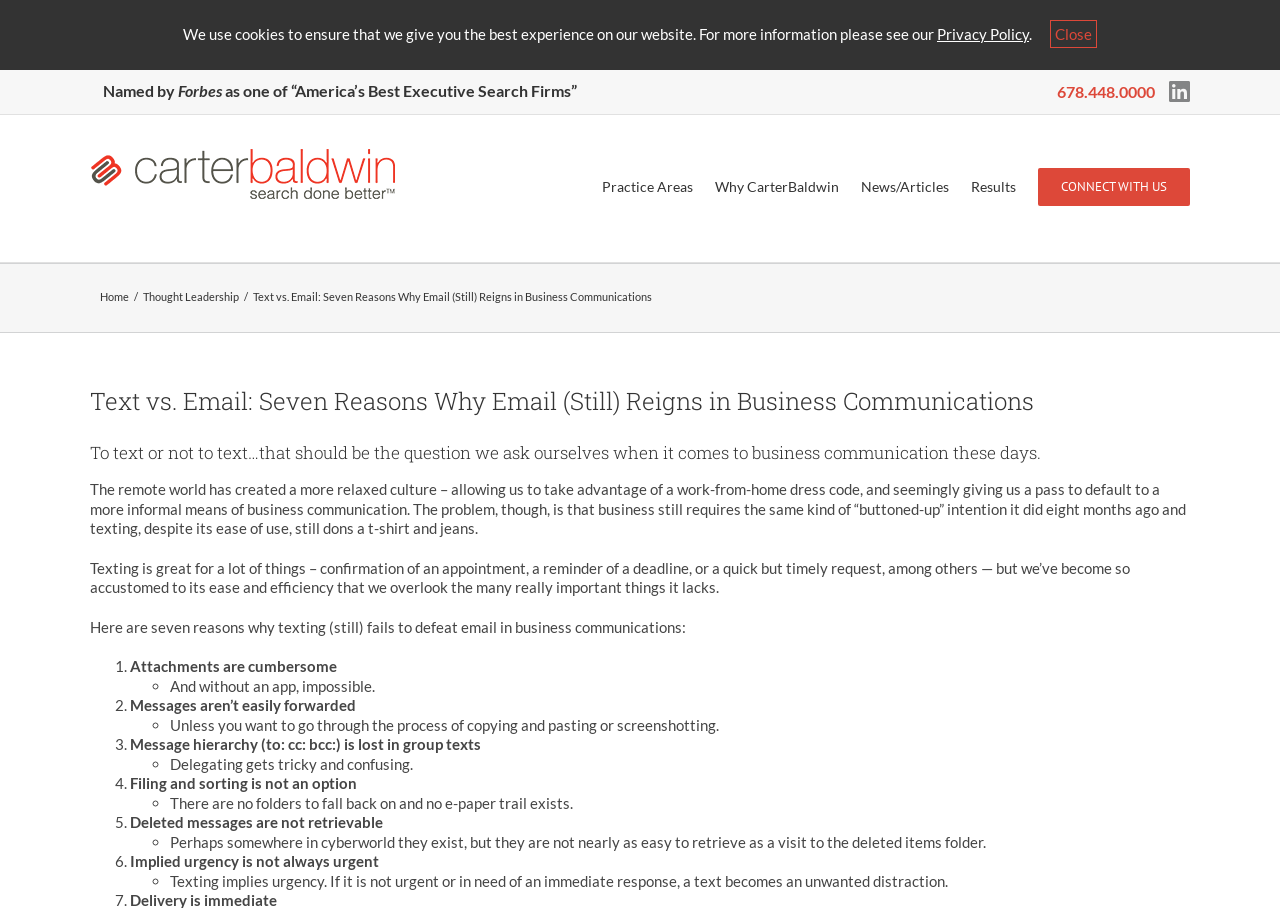Find the bounding box coordinates for the element that must be clicked to complete the instruction: "Click the 'Thought Leadership' link". The coordinates should be four float numbers between 0 and 1, indicated as [left, top, right, bottom].

[0.112, 0.32, 0.187, 0.334]